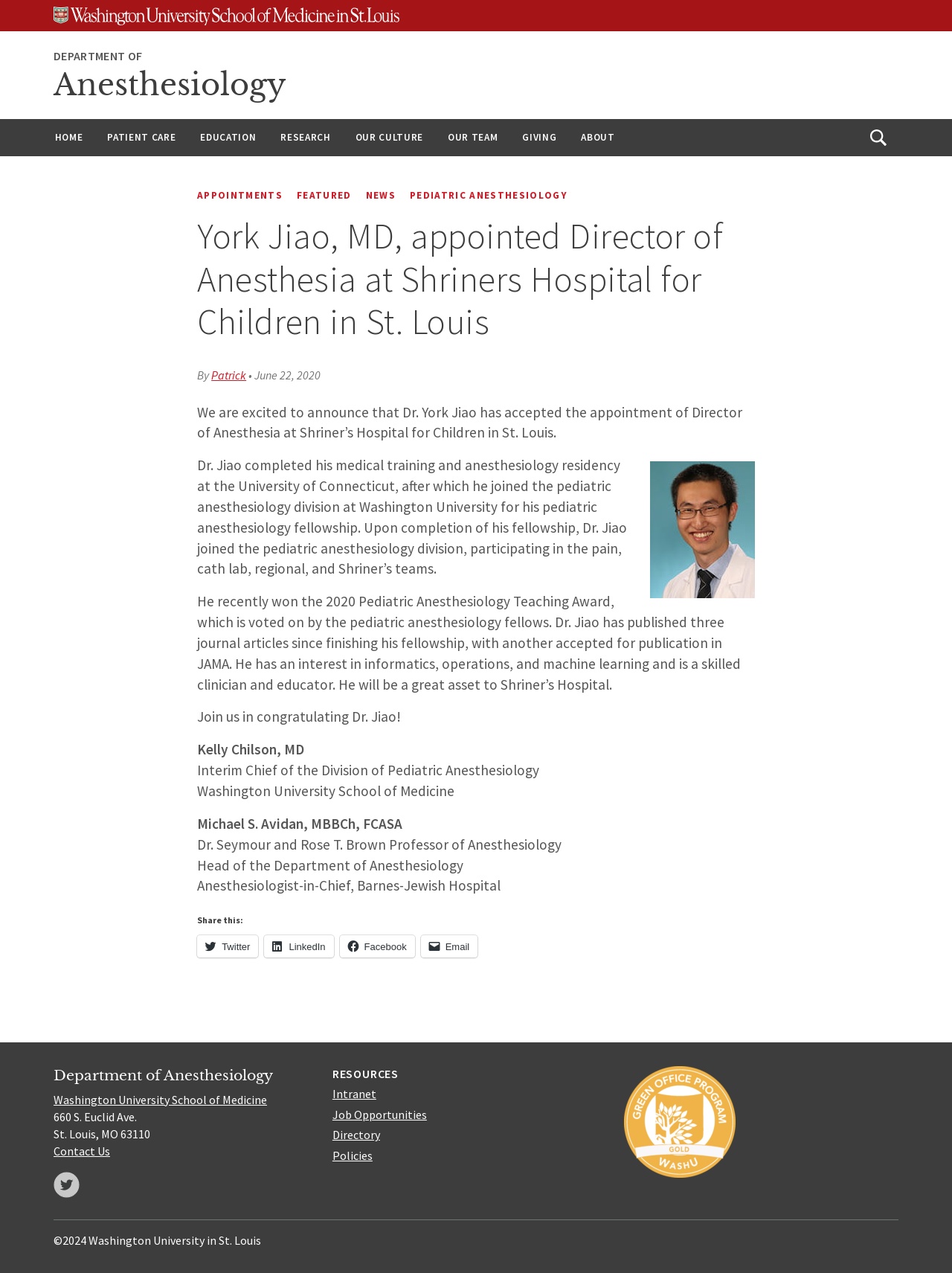Show the bounding box coordinates of the region that should be clicked to follow the instruction: "Click on the 'HOME' link."

[0.046, 0.094, 0.099, 0.122]